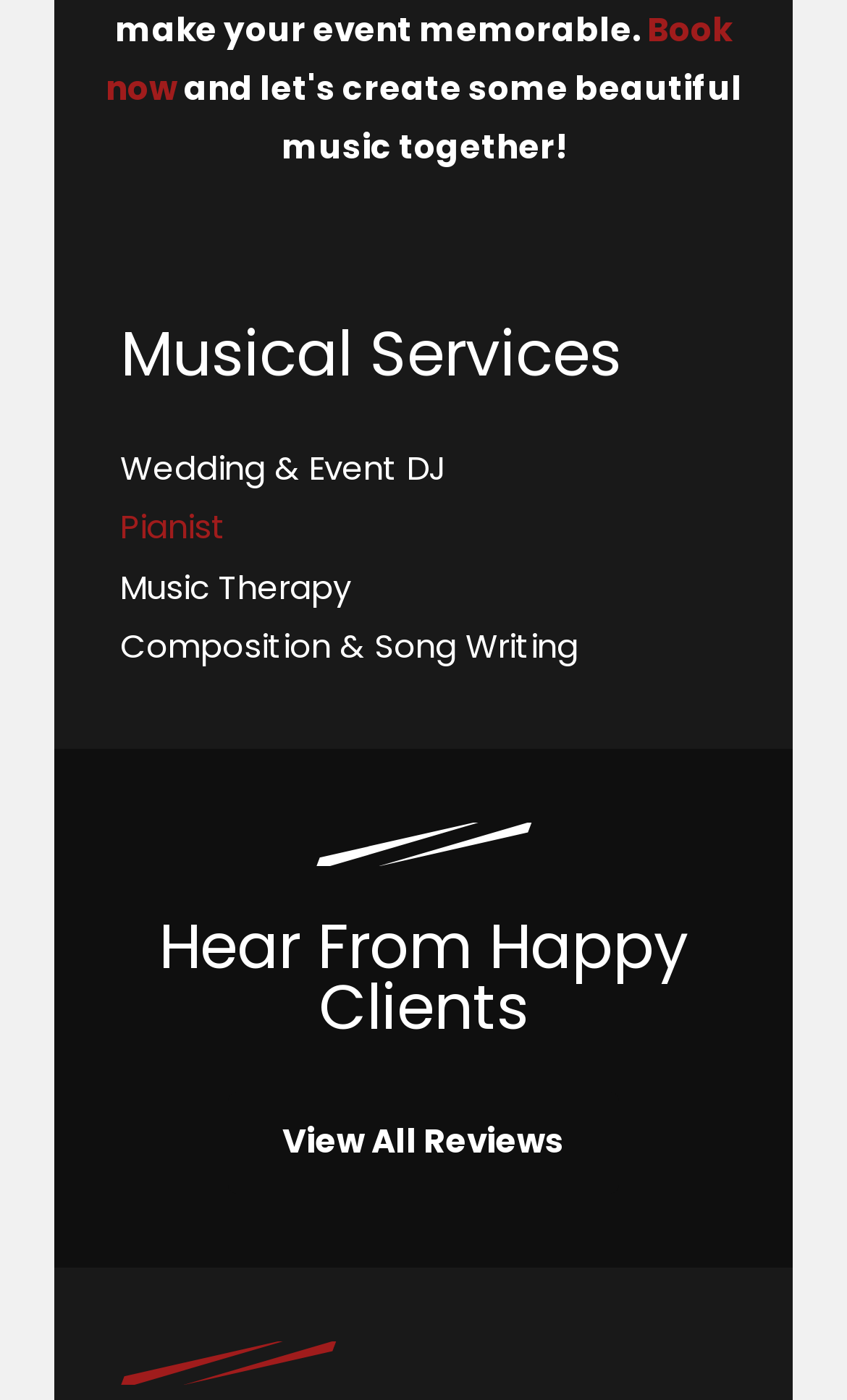Show the bounding box coordinates for the HTML element as described: "Pianist".

[0.142, 0.356, 0.858, 0.398]